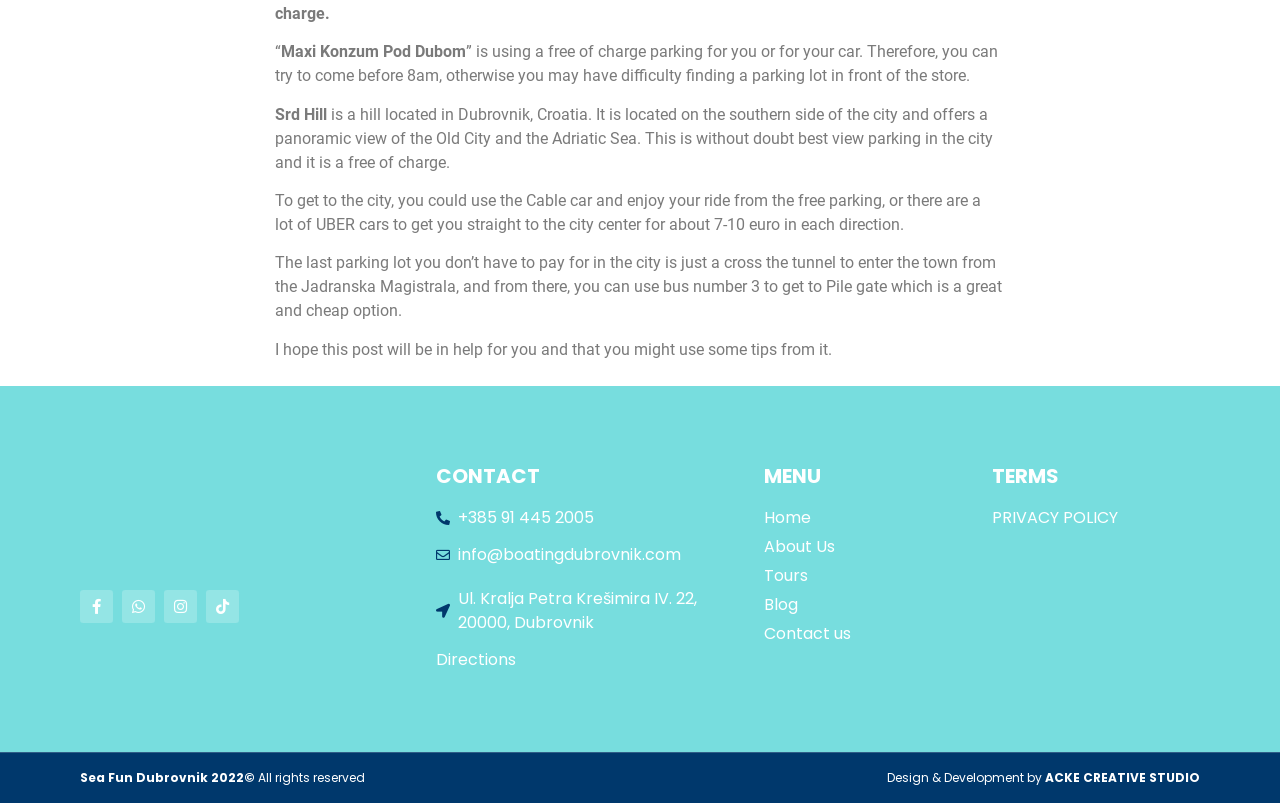How can you get to the city center from the free parking?
Provide a detailed and extensive answer to the question.

The question asks for the ways to get to the city center from the free parking. After analyzing the text, I found that the text suggests two options: using the Cable car or taking an UBER car, which costs around 7-10 euros in each direction.